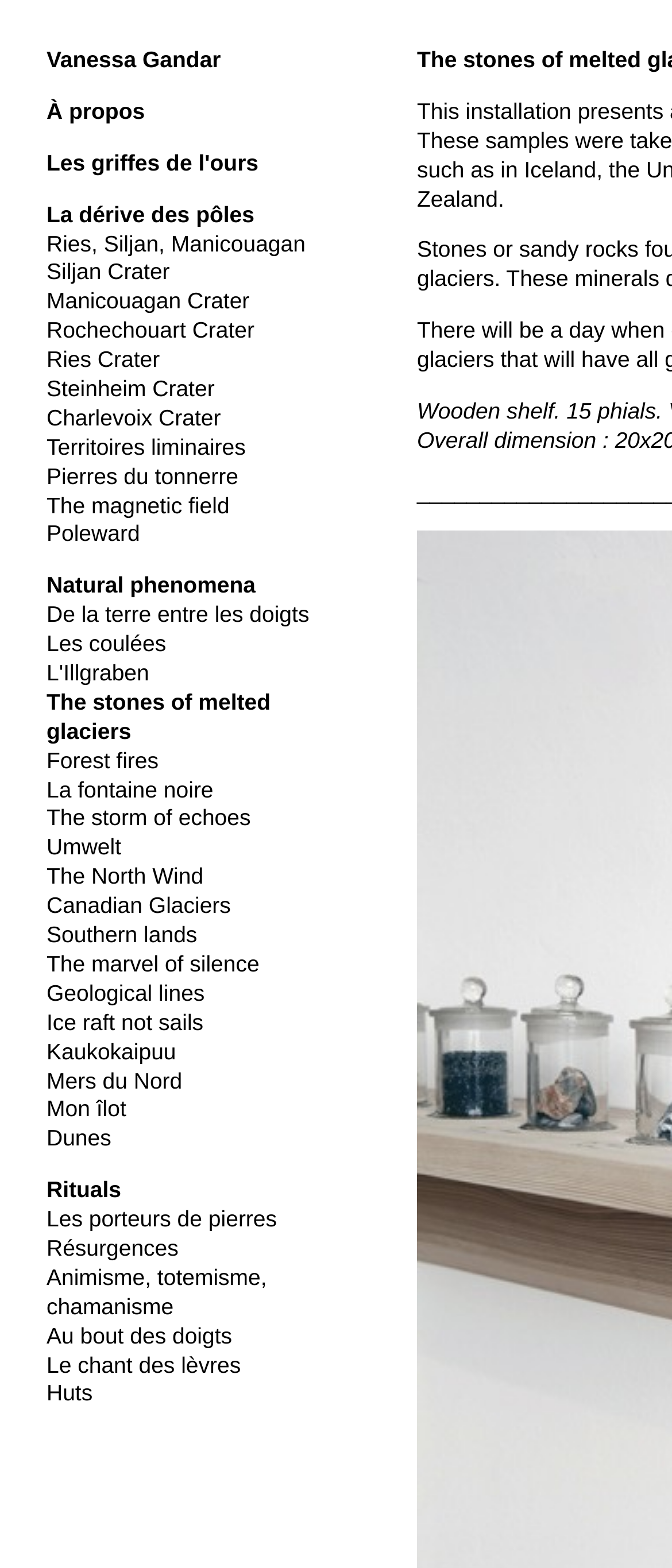Bounding box coordinates should be provided in the format (top-left x, top-left y, bottom-right x, bottom-right y) with all values between 0 and 1. Identify the bounding box for this UI element: L'Illgraben

[0.069, 0.421, 0.222, 0.437]